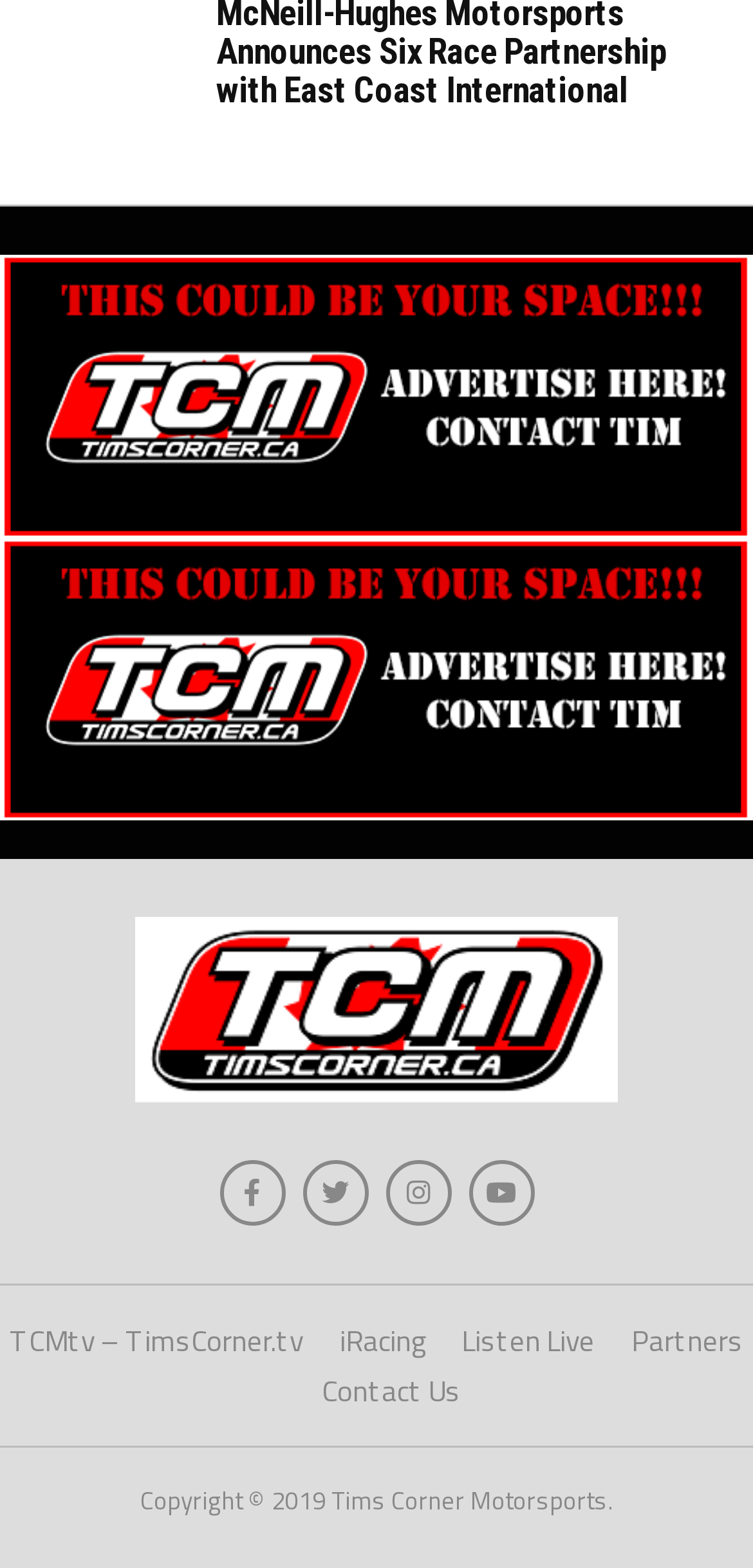Extract the bounding box coordinates for the described element: "alt="Tim's Corner Motorsports"". The coordinates should be represented as four float numbers between 0 and 1: [left, top, right, bottom].

[0.179, 0.681, 0.821, 0.711]